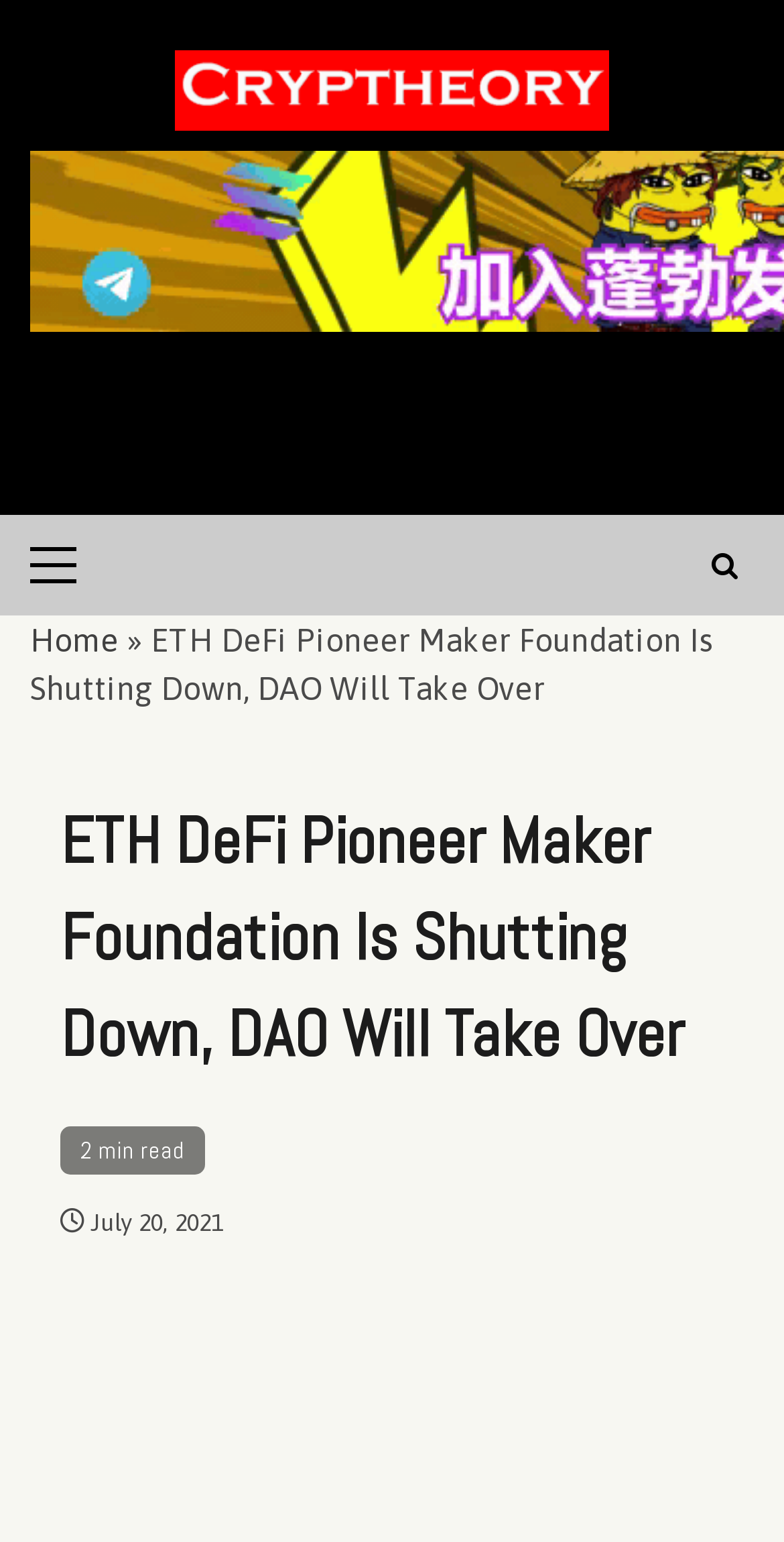Please provide the bounding box coordinates in the format (top-left x, top-left y, bottom-right x, bottom-right y). Remember, all values are floating point numbers between 0 and 1. What is the bounding box coordinate of the region described as: Crypto Exchanges Info

[0.038, 0.481, 0.41, 0.505]